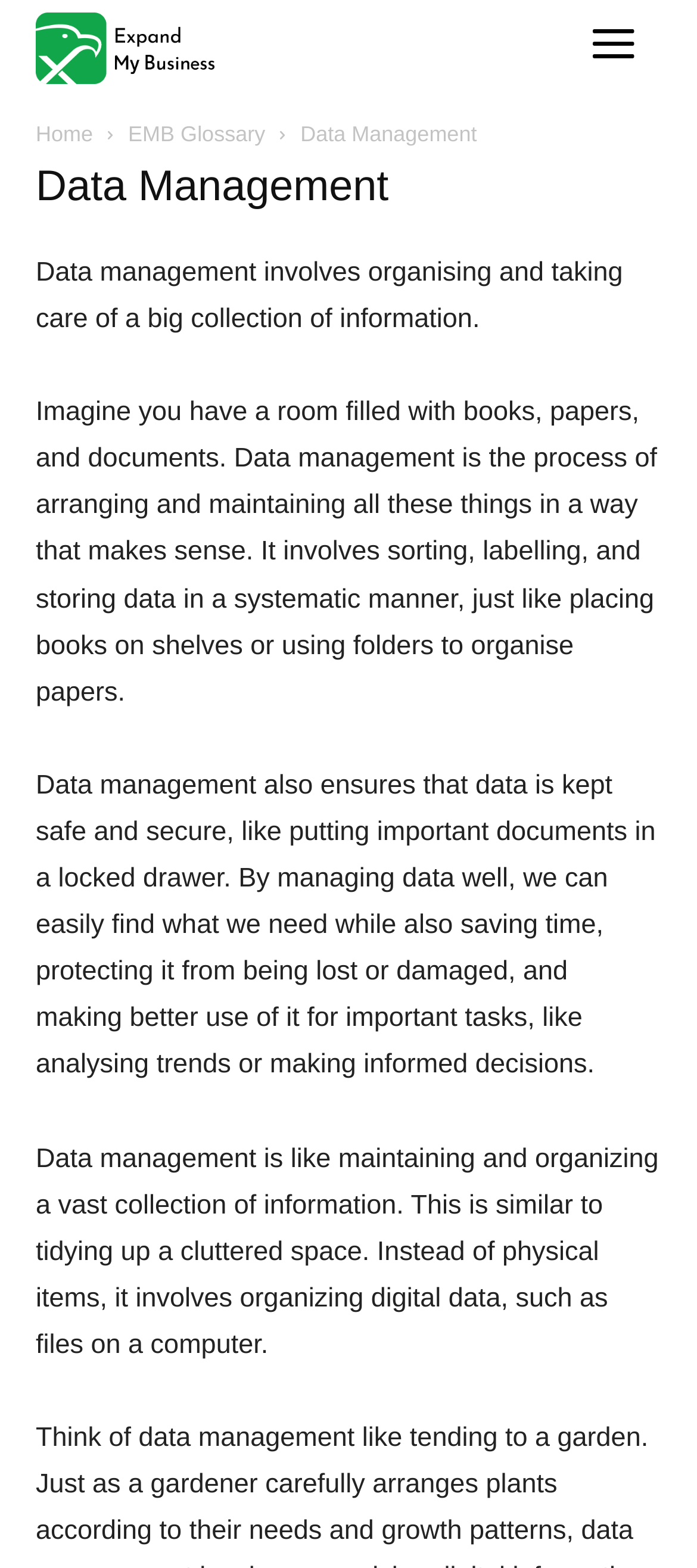Why is data management important?
Please provide a comprehensive answer based on the details in the screenshot.

According to the webpage, data management is important because it allows us to easily find what we need, save time, protect data from being lost or damaged, and make better use of it for important tasks, like analysing trends or making informed decisions.